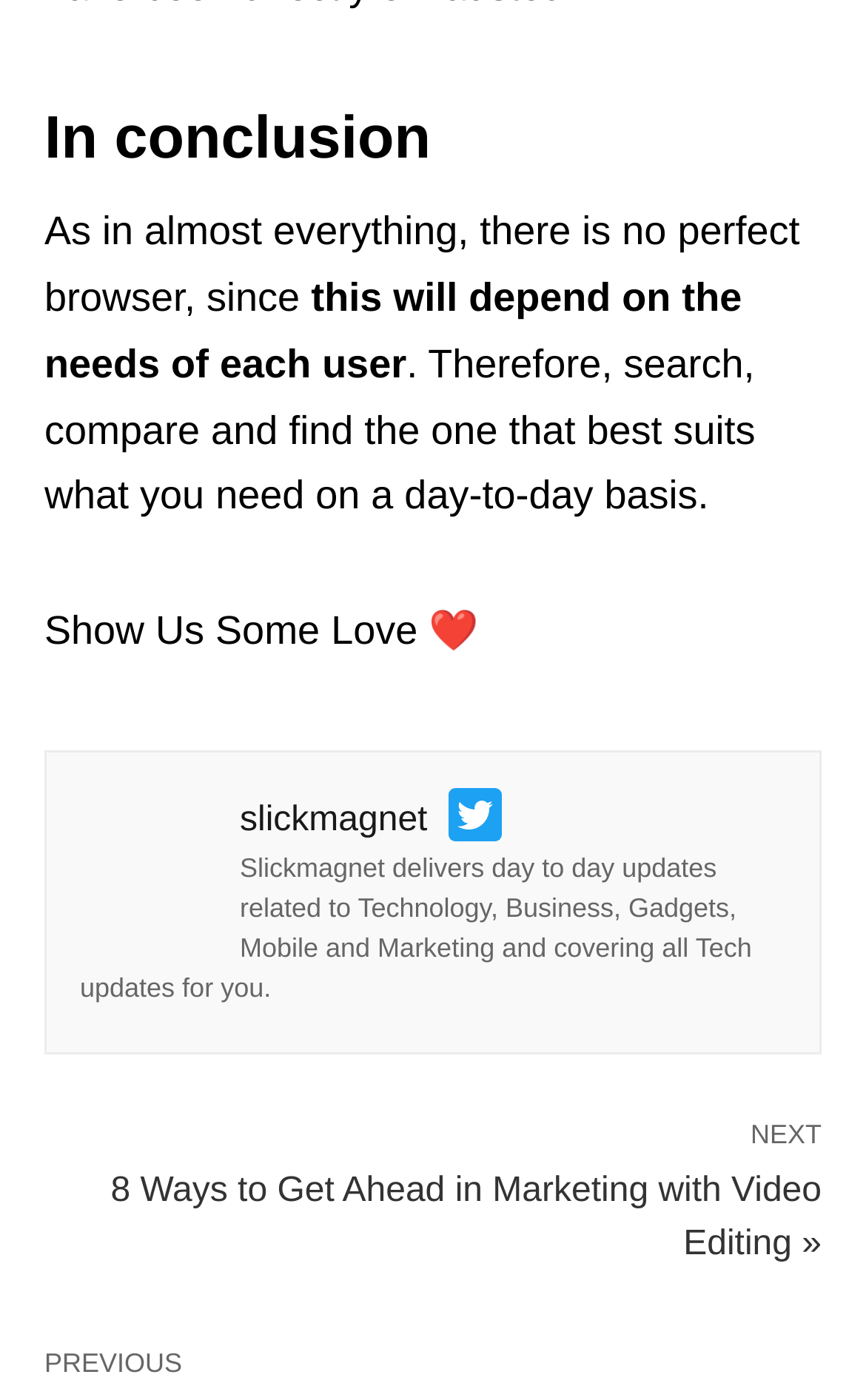Specify the bounding box coordinates of the element's region that should be clicked to achieve the following instruction: "Click on NEXT". The bounding box coordinates consist of four float numbers between 0 and 1, in the format [left, top, right, bottom].

[0.051, 0.833, 0.949, 0.909]